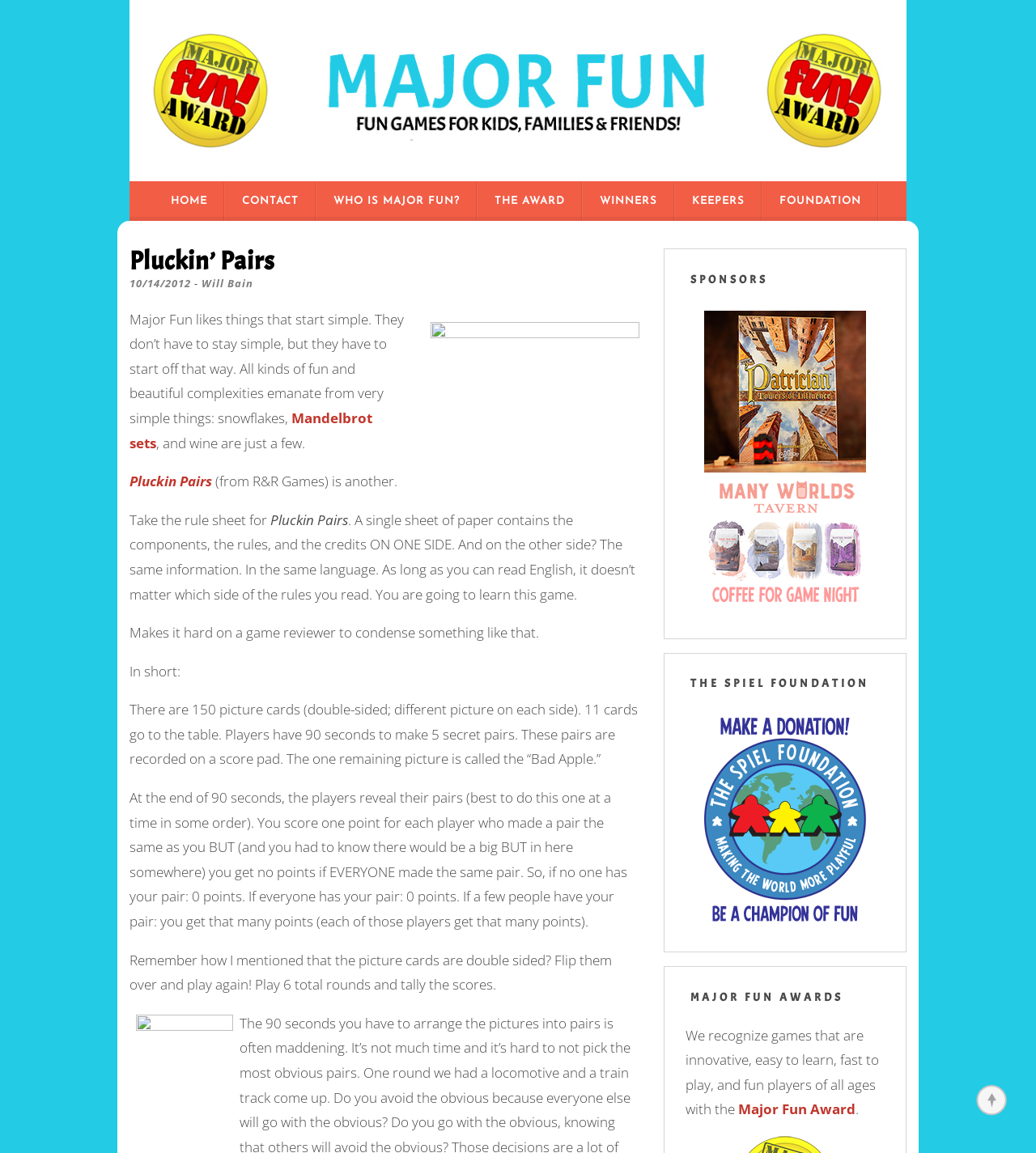Identify the bounding box coordinates of the clickable region necessary to fulfill the following instruction: "Read the 'Pluckin’ Pairs' heading". The bounding box coordinates should be four float numbers between 0 and 1, i.e., [left, top, right, bottom].

[0.125, 0.216, 0.617, 0.238]